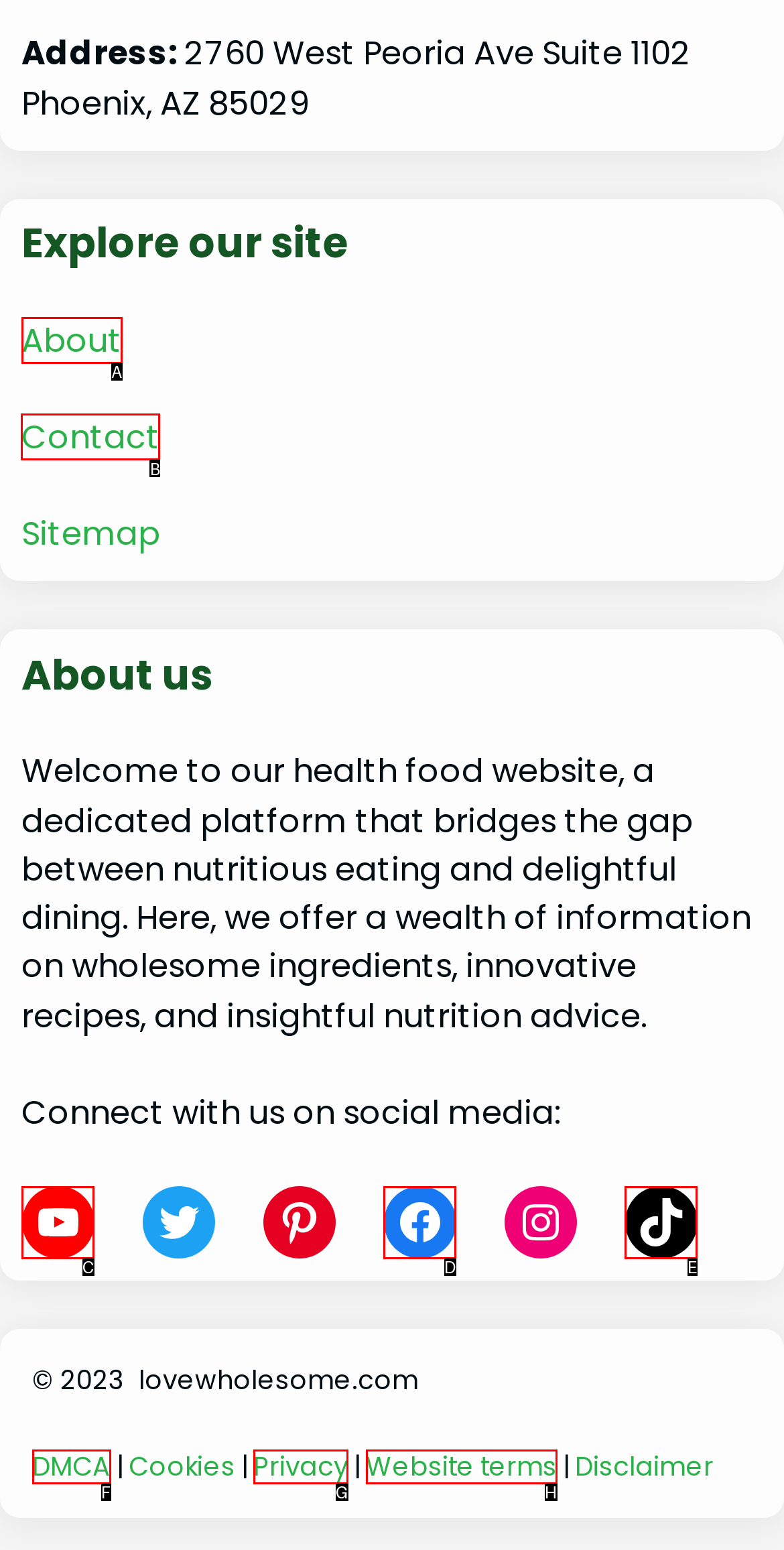Which HTML element should be clicked to perform the following task: Go to Contact page
Reply with the letter of the appropriate option.

B